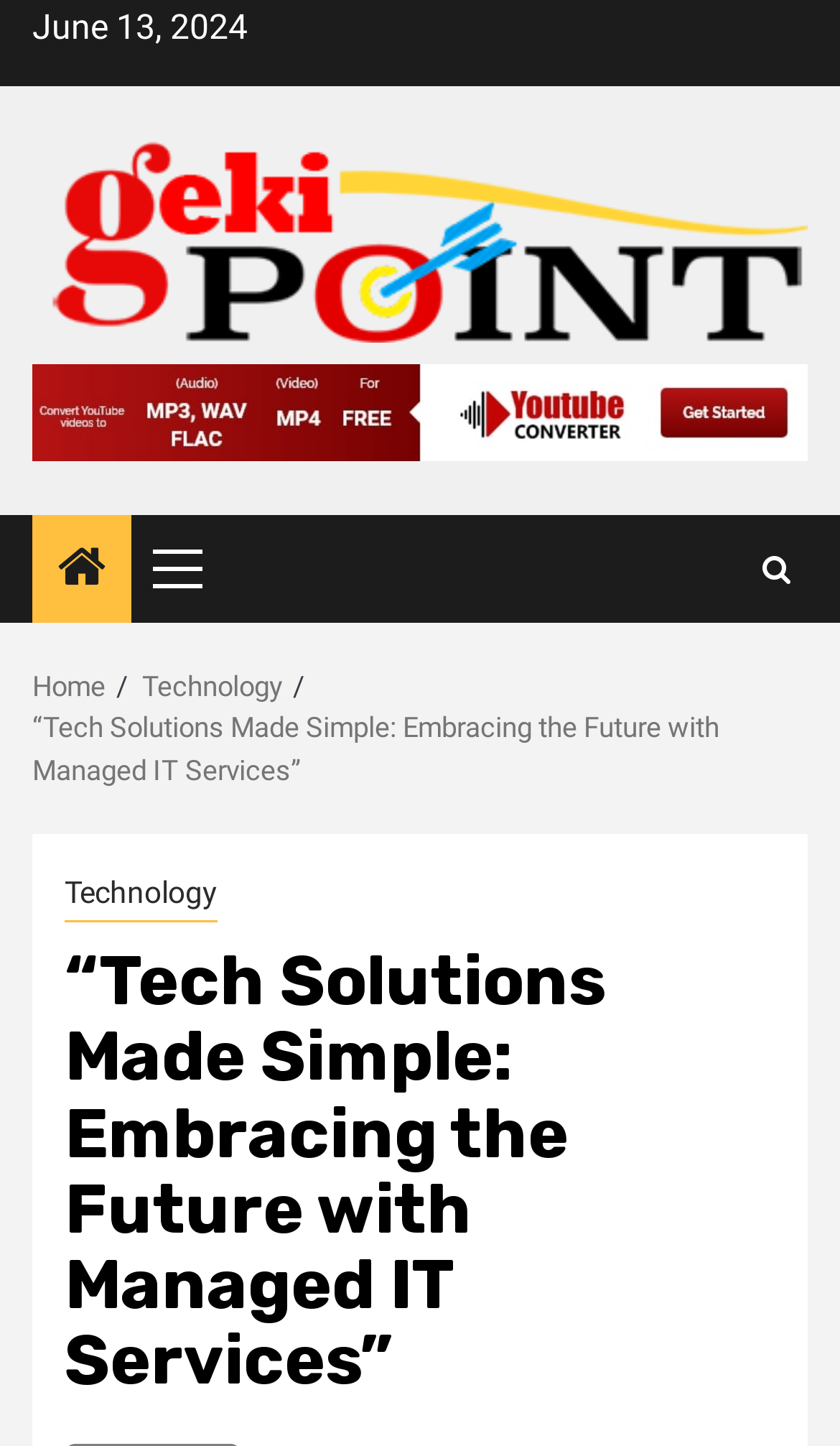Answer the question below using just one word or a short phrase: 
What is the category of the current page?

Technology